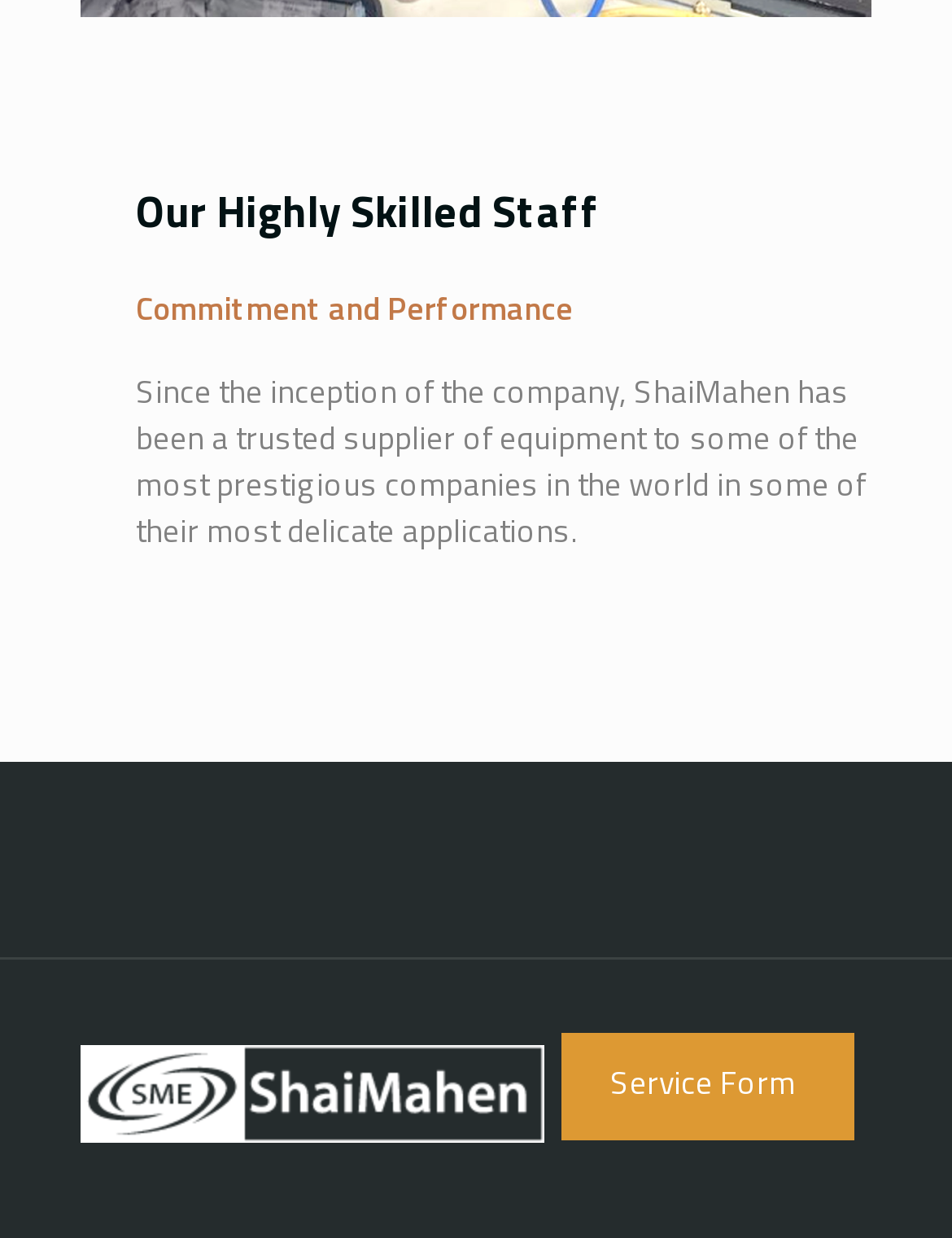Identify the bounding box for the UI element specified in this description: "Service Form". The coordinates must be four float numbers between 0 and 1, formatted as [left, top, right, bottom].

[0.59, 0.834, 0.897, 0.921]